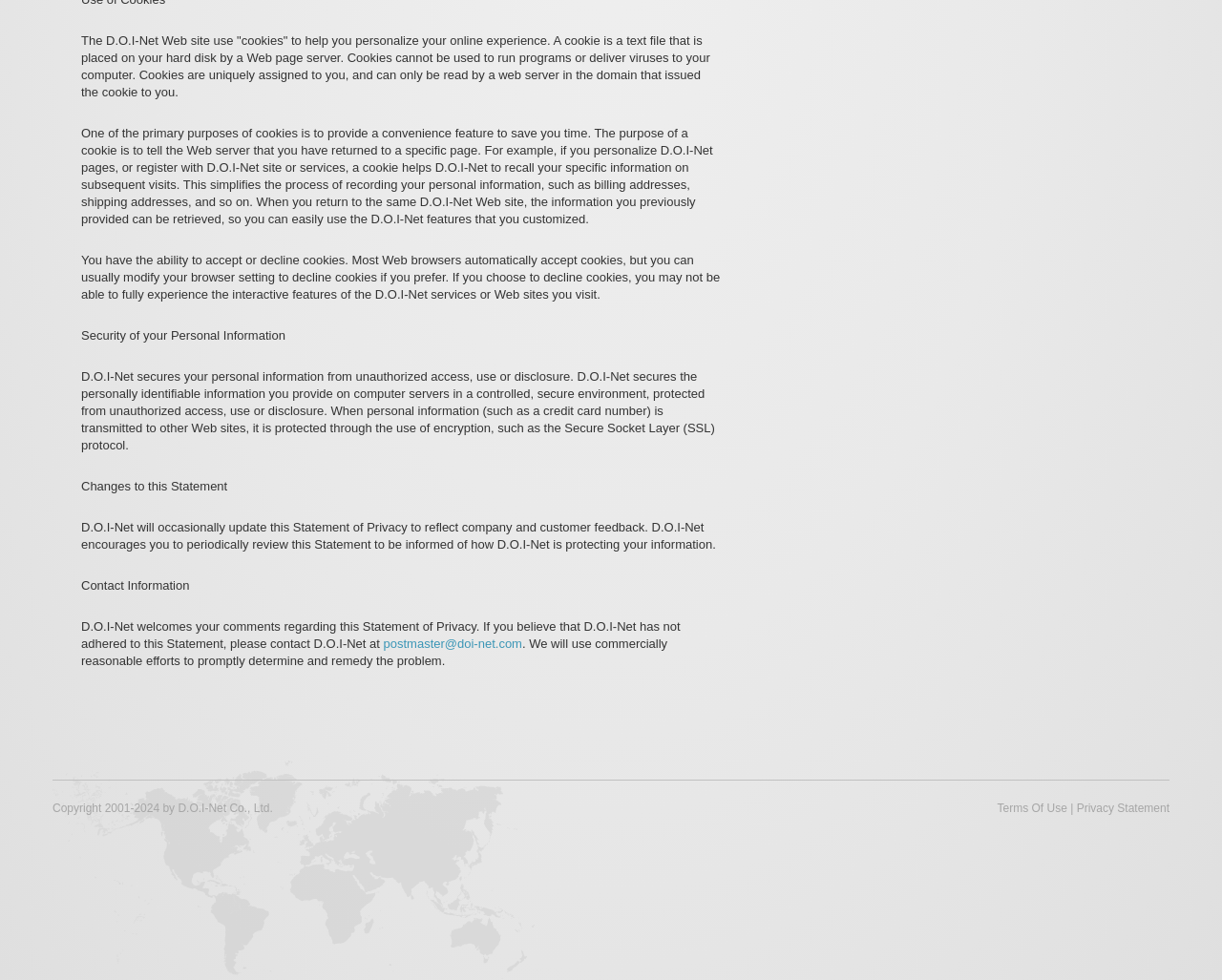What is the contact email for privacy concerns?
Offer a detailed and full explanation in response to the question.

The contact email for privacy concerns is provided at the bottom of the webpage, which is postmaster@doi-net.com. This is where users can reach out to D.O.I-Net regarding any issues with their privacy statement.